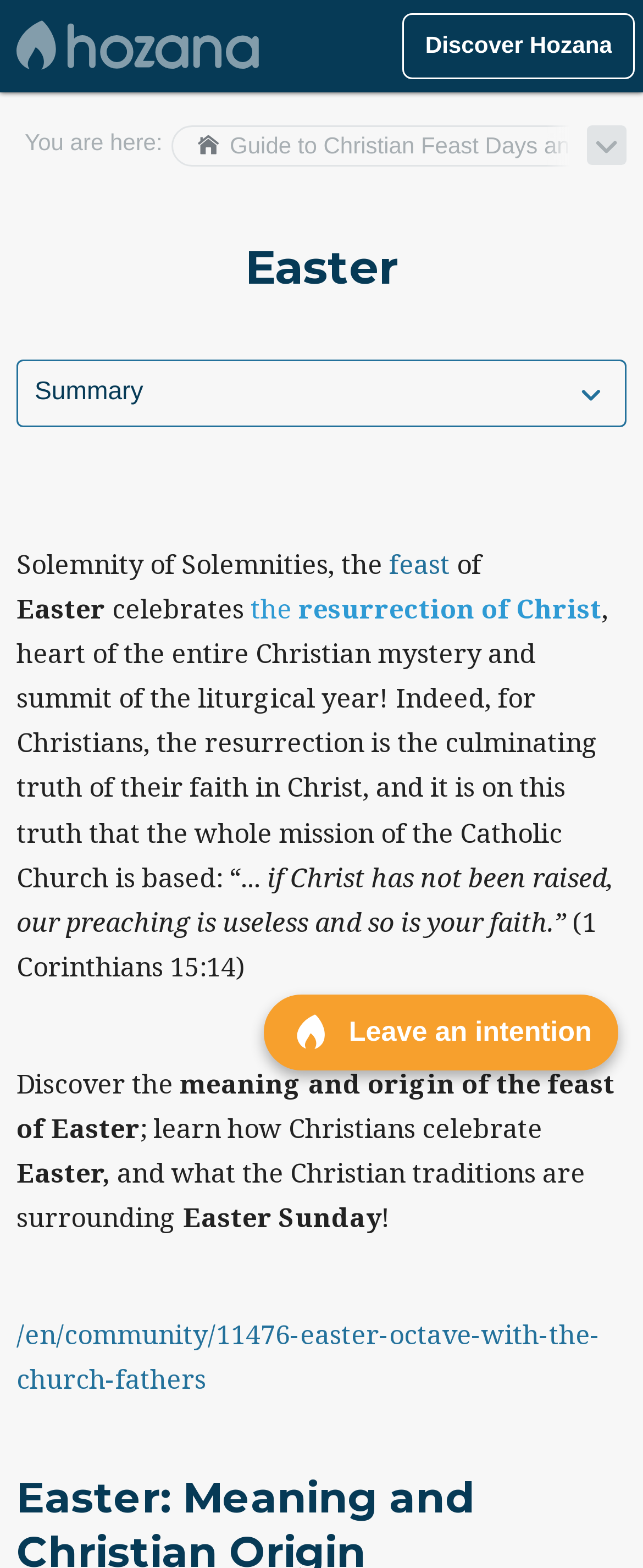Identify the bounding box for the element characterized by the following description: "Easter".

[0.103, 0.207, 0.974, 0.23]